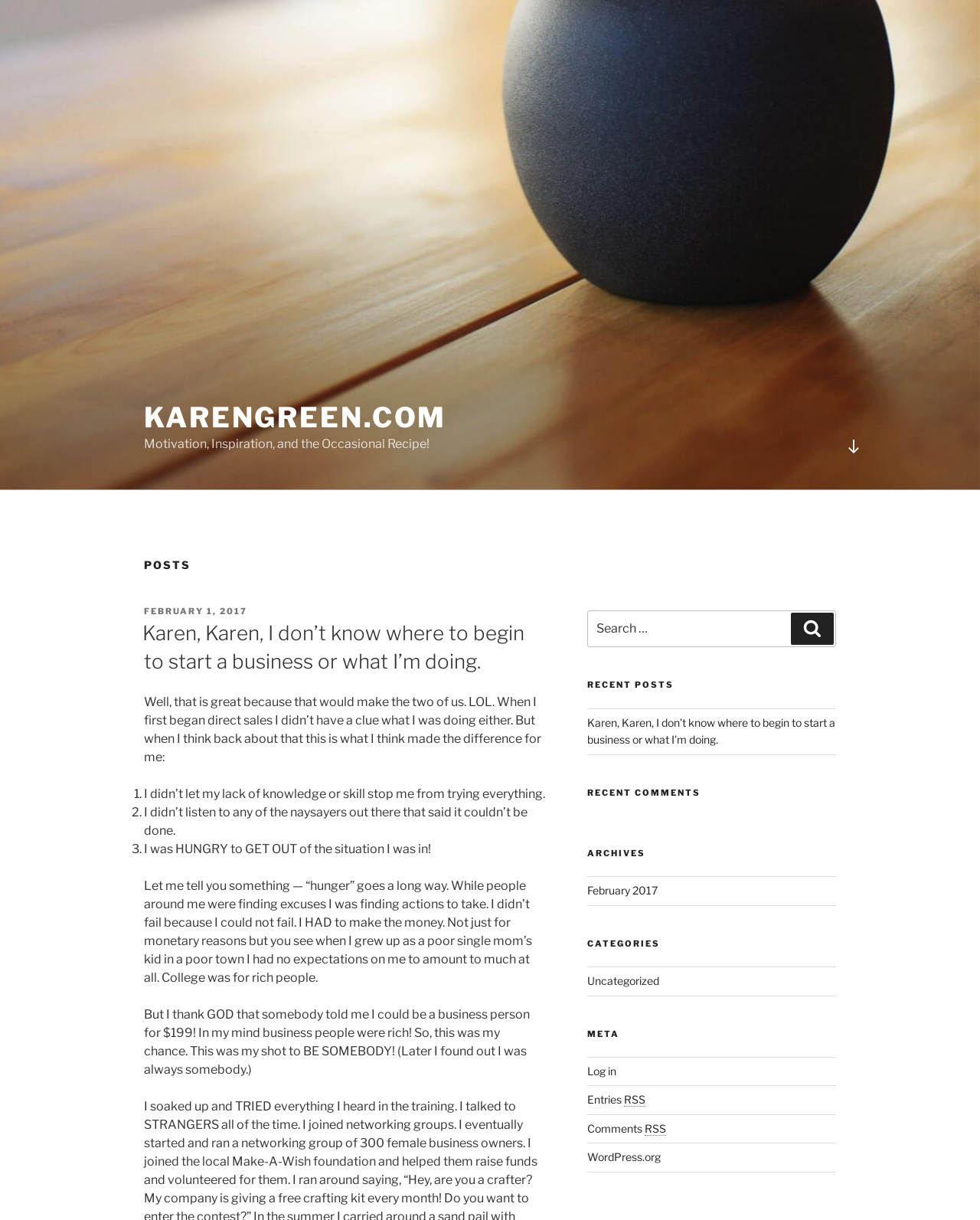Predict the bounding box of the UI element based on this description: "Scroll down to content".

[0.852, 0.348, 0.891, 0.384]